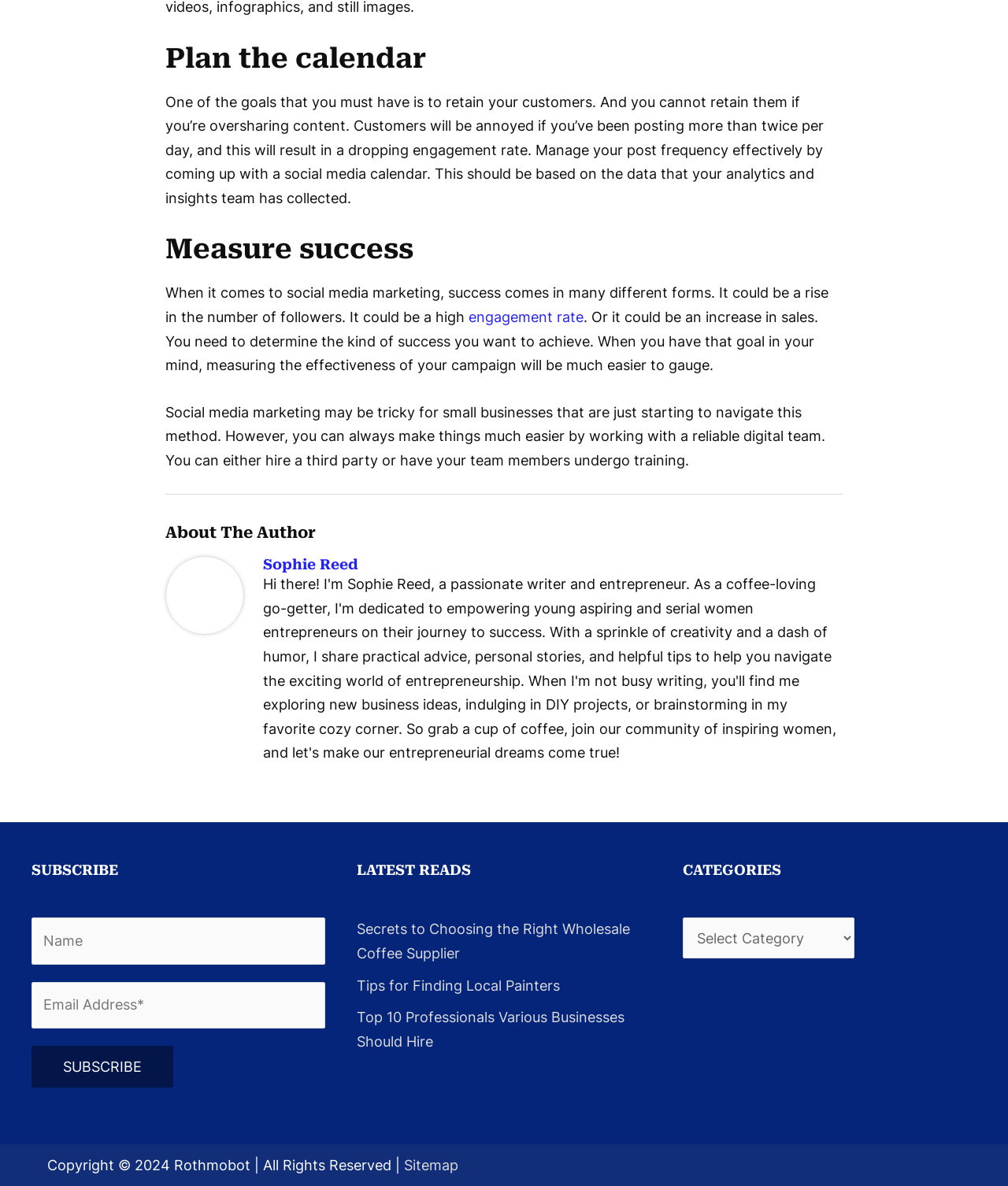Locate the bounding box coordinates of the area to click to fulfill this instruction: "Fill in the 'Name' textbox". The bounding box should be presented as four float numbers between 0 and 1, in the order [left, top, right, bottom].

[0.031, 0.774, 0.323, 0.813]